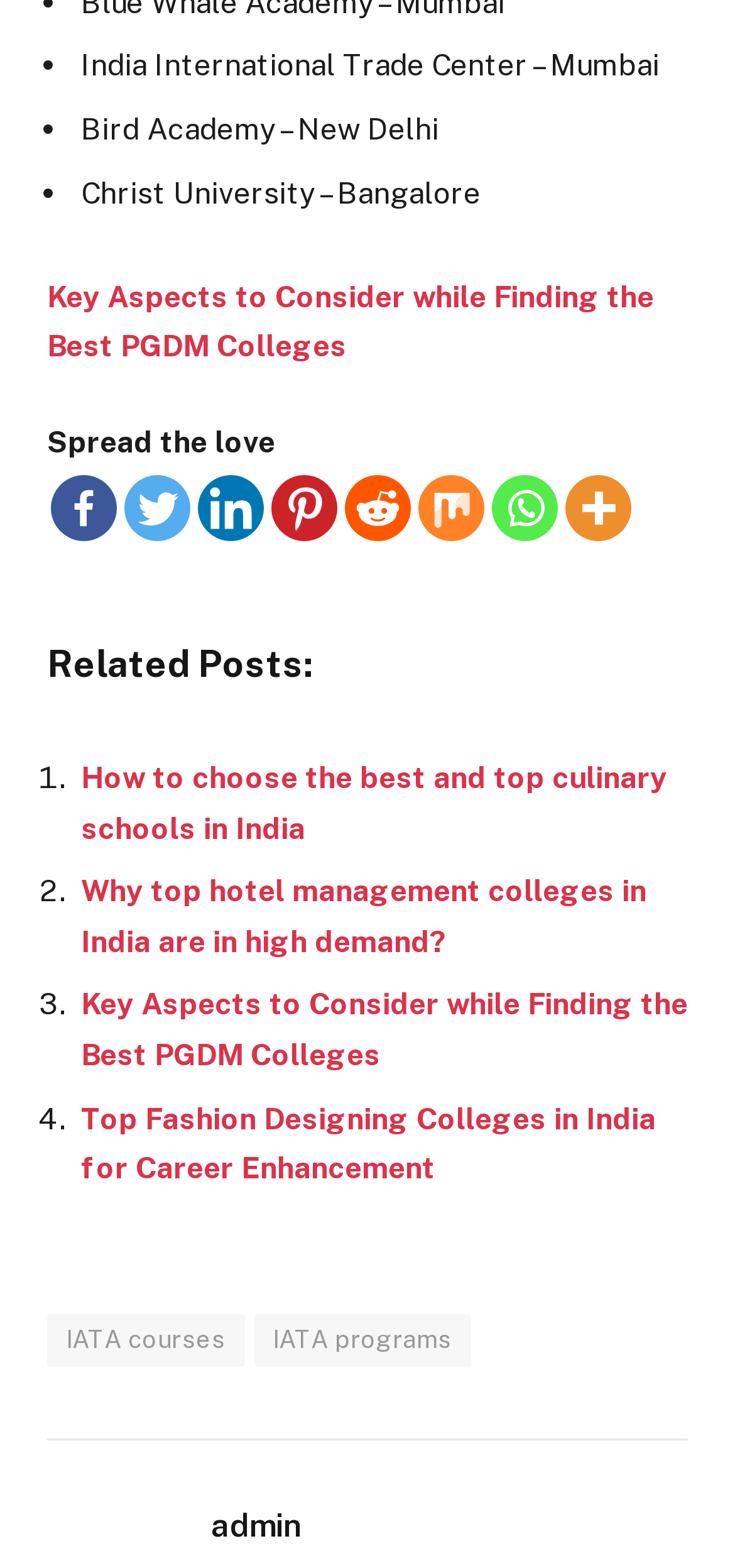Pinpoint the bounding box coordinates of the element you need to click to execute the following instruction: "Visit admin page". The bounding box should be represented by four float numbers between 0 and 1, in the format [left, top, right, bottom].

[0.287, 0.961, 0.41, 0.986]